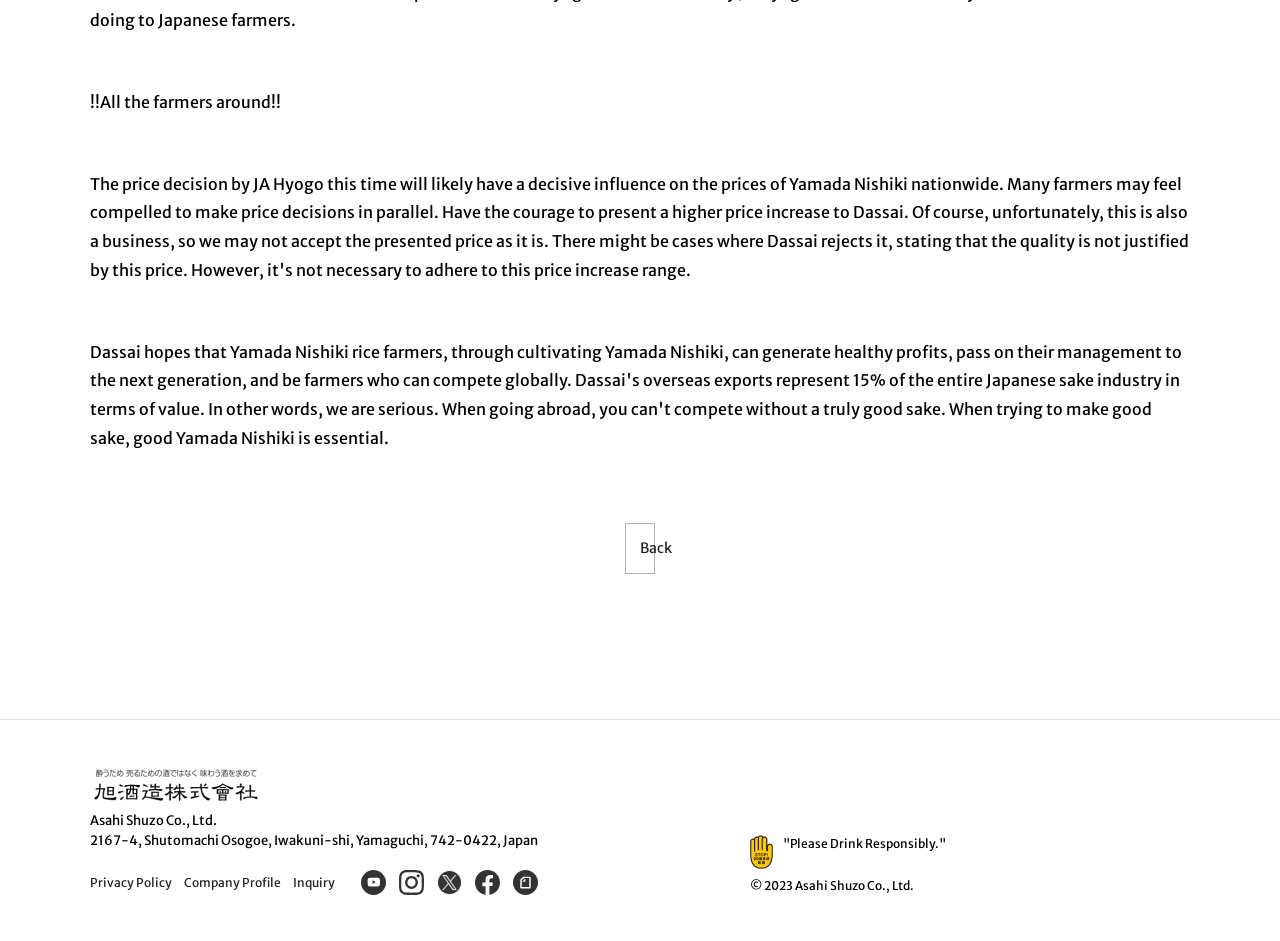Ascertain the bounding box coordinates for the UI element detailed here: "Inquiry". The coordinates should be provided as [left, top, right, bottom] with each value being a float between 0 and 1.

[0.234, 0.935, 0.268, 0.953]